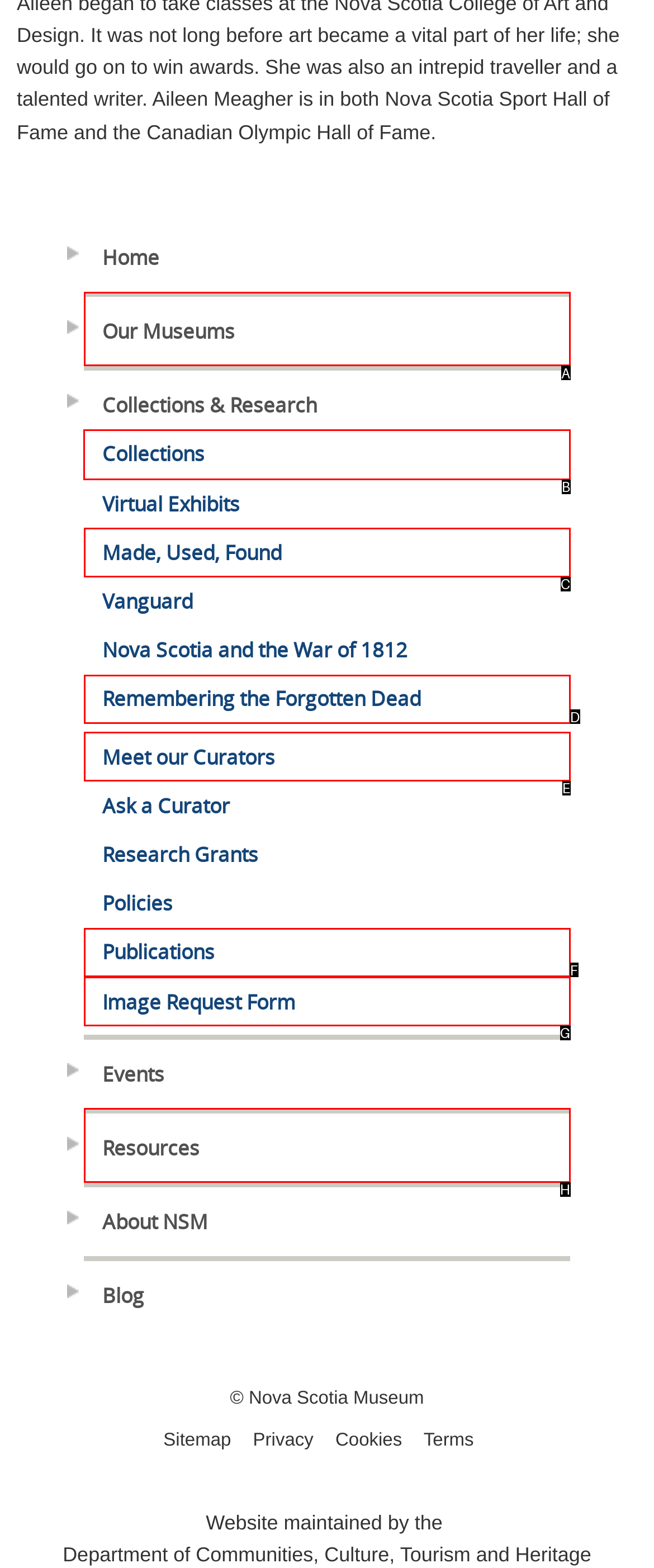For the given instruction: view collections, determine which boxed UI element should be clicked. Answer with the letter of the corresponding option directly.

B